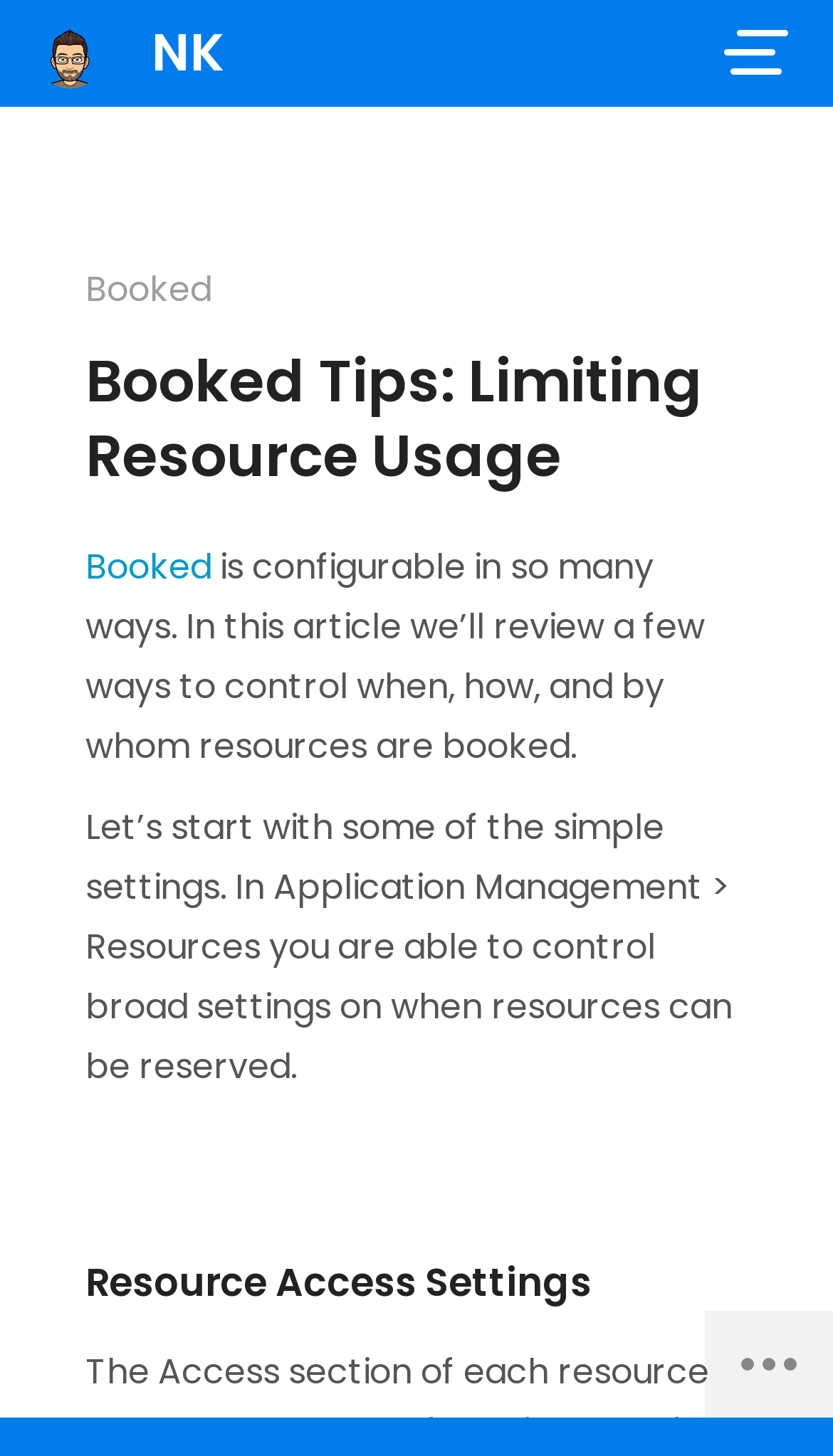Detail the webpage's structure and highlights in your description.

The webpage is about Booked Tips, specifically focusing on limiting resource usage. At the top left corner, there is a small image, and next to it, a link with the text "NK". Below the image, there is a header section that spans across the top of the page, containing a link to "Booked" and a heading that reads "Booked Tips: Limiting Resource Usage".

Below the header section, there is a paragraph of text that explains how Booked is configurable in many ways and that the article will review ways to control resource booking. Following this paragraph, there is another paragraph that discusses simple settings in Application Management for controlling resource reservations.

On the same level as the paragraphs, there is a link to "Booked" again. Further down, there is a figure, likely an image, and a heading that reads "Resource Access Settings". Overall, the webpage appears to be an article or blog post about configuring Booked for resource management.